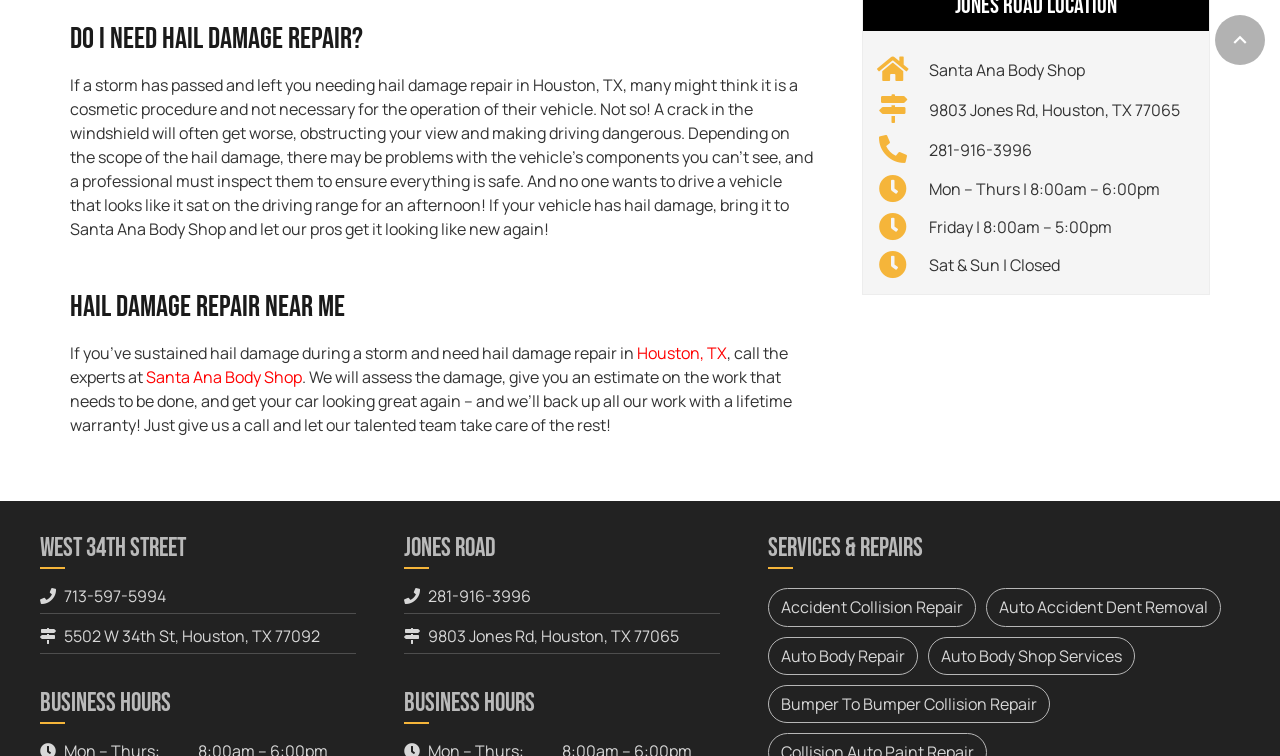Please determine the bounding box coordinates of the element to click on in order to accomplish the following task: "Get directions to 9803 Jones Rd, Houston, TX 77065". Ensure the coordinates are four float numbers ranging from 0 to 1, i.e., [left, top, right, bottom].

[0.686, 0.125, 0.726, 0.165]